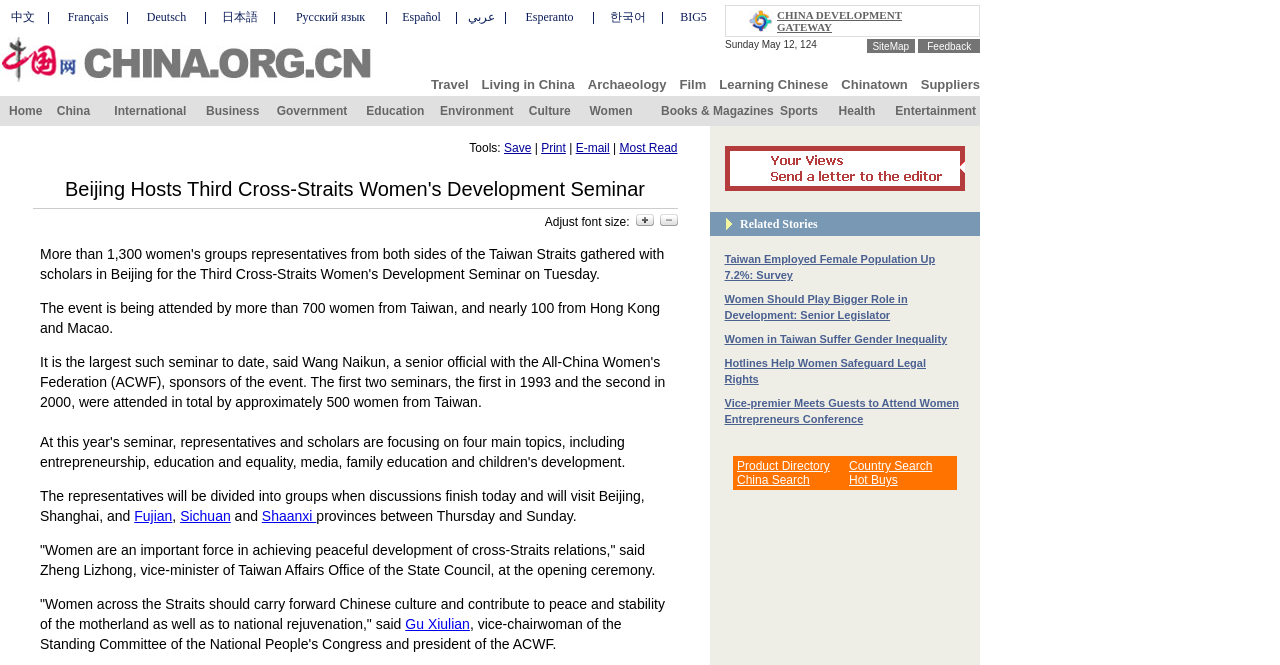Create an in-depth description of the webpage, covering main sections.

The webpage is about the "Beijing Hosts Third Cross-Straits Women's Development Seminar" and is hosted by china.org.cn. At the top of the page, there is a language selection menu with 12 options, including Chinese, French, German, Japanese, Russian, Spanish, Arabic, Esperanto, Korean, and BIG5. Each language option is accompanied by a small flag icon.

Below the language menu, there is a header section with the title "CHINA DEVELOPMENT GATEWAY" in a larger font size. This section also contains a small image and a link to the gateway.

The main content area is divided into two sections. The left section contains a list of 8 links, including "SiteMap", "Feedback", "Travel", "Living in China", "Archaeology", "Film", "Learning Chinese", and "Chinatown", as well as "Suppliers". The right section appears to be empty, but it may contain an iframe or other content that is not immediately visible.

There are no prominent images or graphics on the page, aside from the small flag icons and the image in the header section. The overall layout is simple and functional, with a focus on providing easy access to various links and resources related to China and its development.